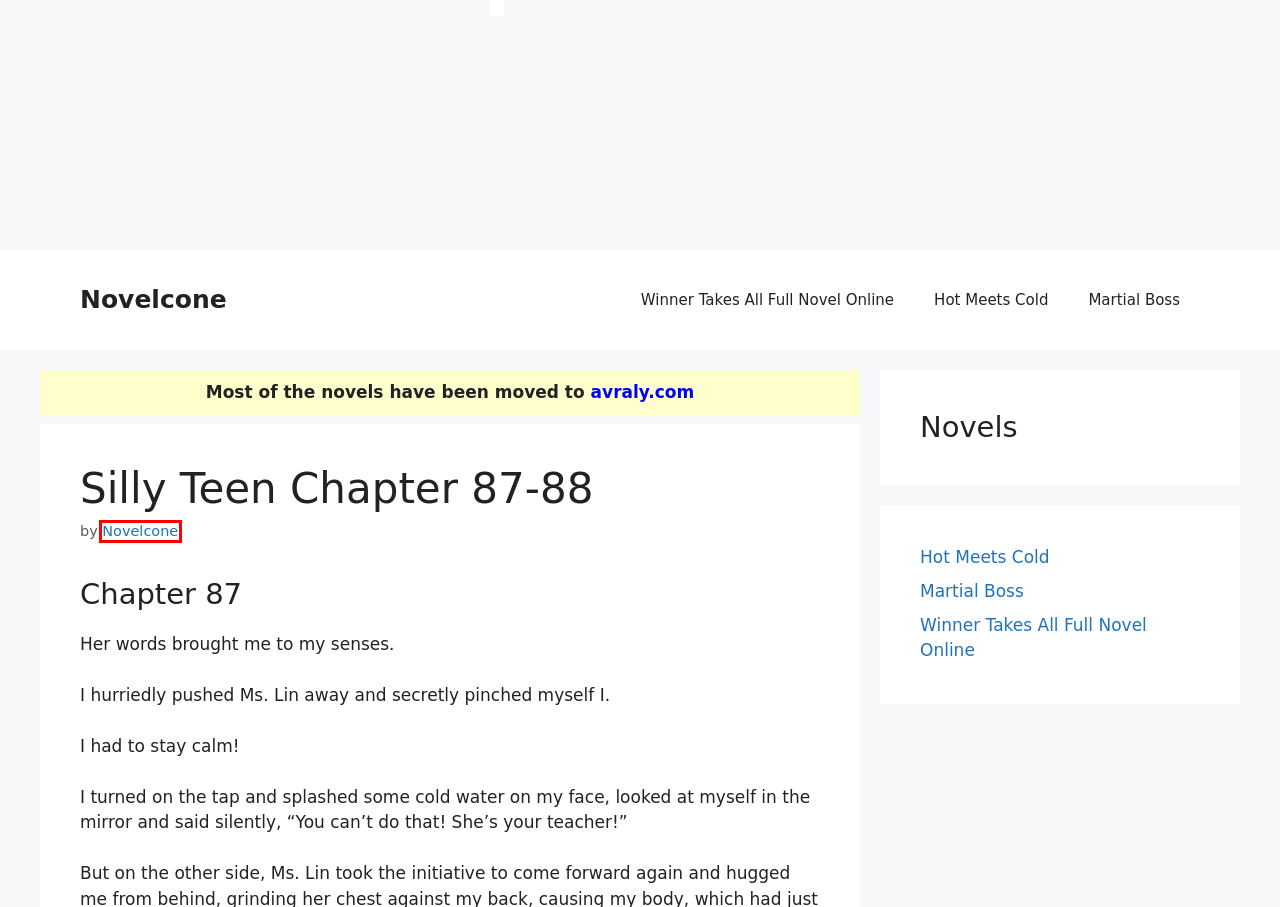You have a screenshot of a webpage with an element surrounded by a red bounding box. Choose the webpage description that best describes the new page after clicking the element inside the red bounding box. Here are the candidates:
A. Silly Teen Chapter 41-42 - Novelcone
B. Martial Boss - Novelcone
C. Martial Boss Chapter 154 - Novelcone
D. Winner Takes All Full Novel Online - Novelcone
E. Hot Meets Cold - Novelcone
F. Terms & Conditions - Novelcone
G. Avraly – Thrilling Novels
H. Novelcone, Author at Novelcone

H